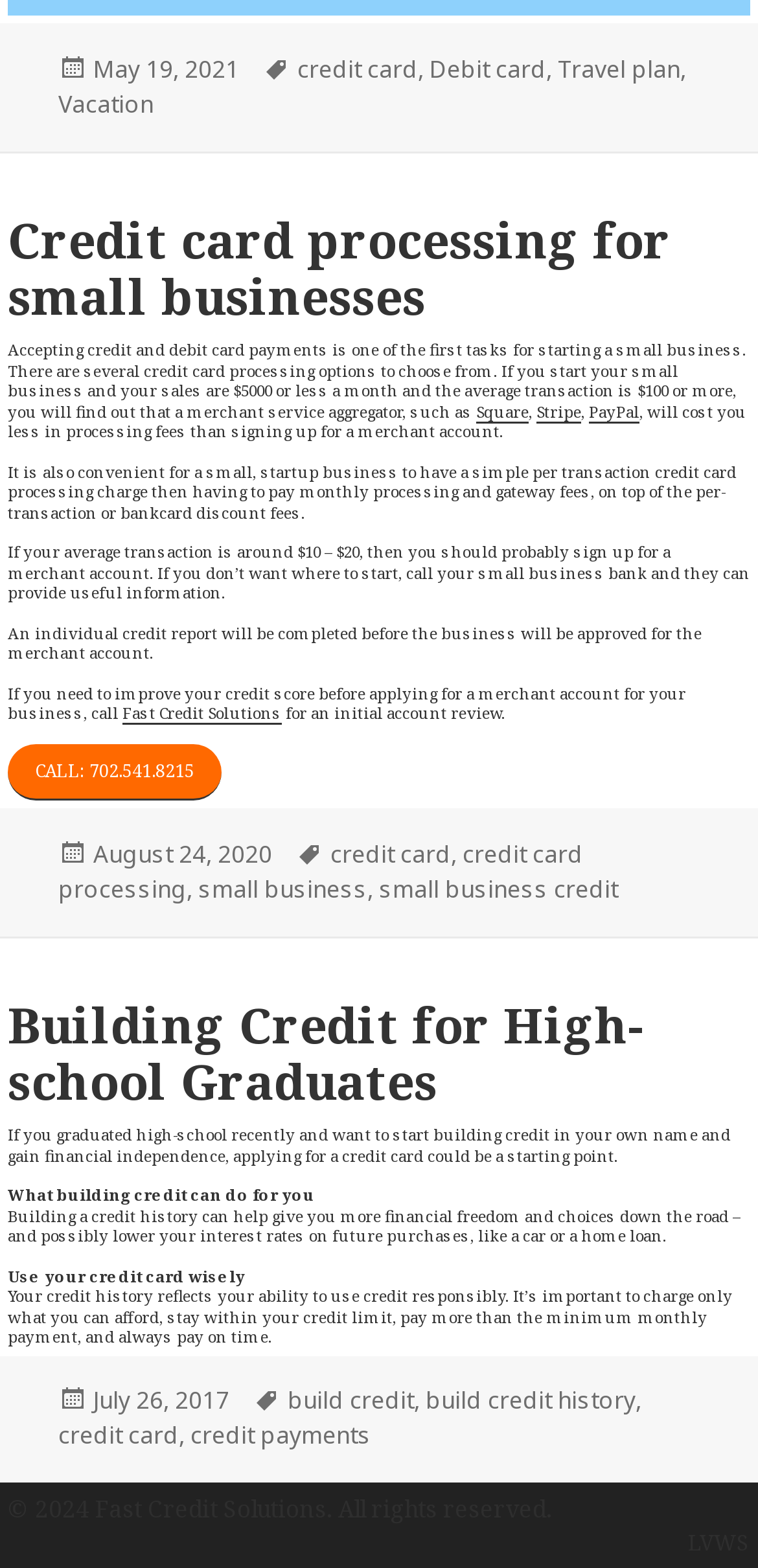Carefully examine the image and provide an in-depth answer to the question: What is the purpose of building credit?

According to the second article, building credit can help give individuals more financial freedom and choices down the road, and possibly lower their interest rates on future purchases.